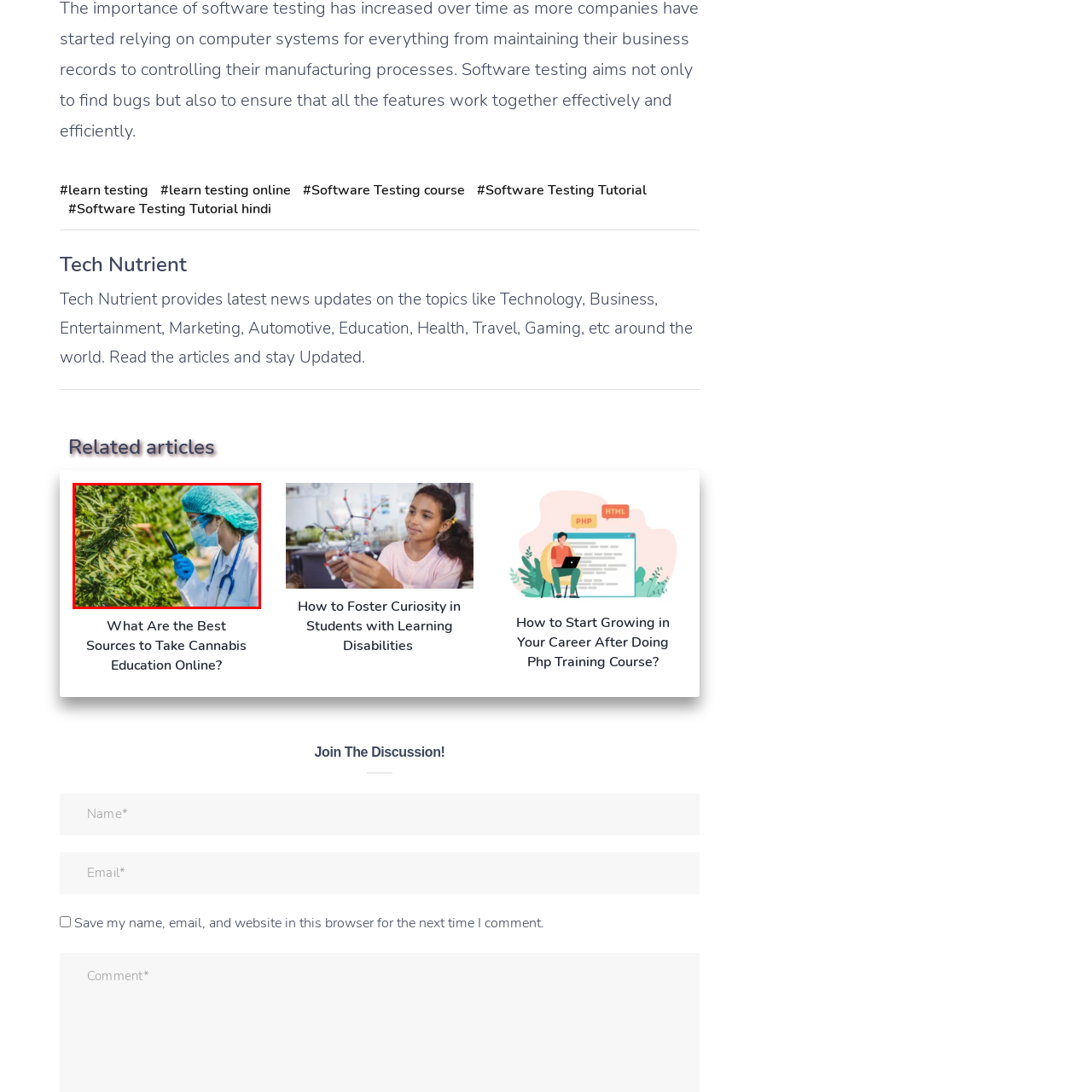Describe in detail what you see in the image highlighted by the red border.

The image depicts a professional carefully examining cannabis plants with a magnifying glass. The individual, dressed in a white lab coat and wearing gloves, a surgical mask, and a hairnet, exemplifies a meticulous approach to cannabis research or cultivation. This observation highlights the importance of thorough inspection in understanding plant health, potential diseases, or the quality of the cannabis. The lush, green background suggests an outdoor setting, possibly a growing facility or garden, where scientific methods are applied to optimize growth and quality. This image is relevant to the educational topic of cannabis, showcasing practical aspects of its study and cultivation.